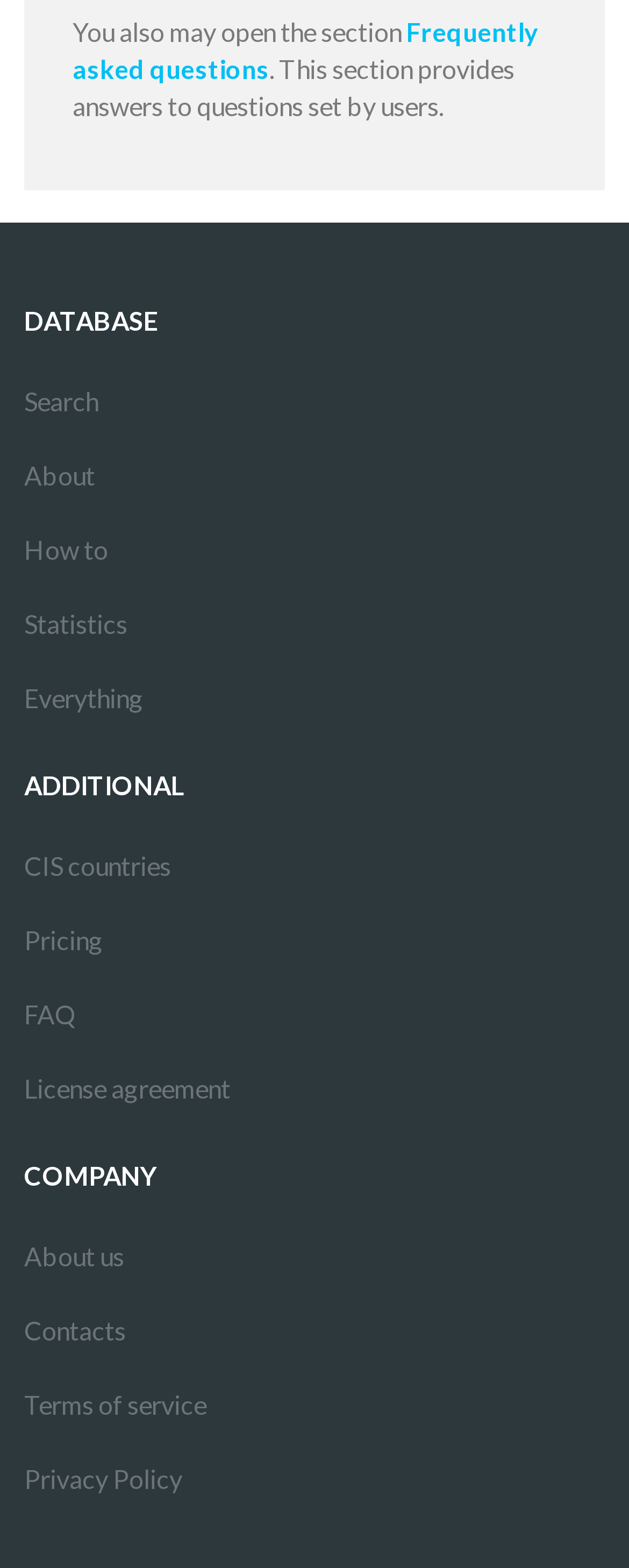For the given element description CIS countries, determine the bounding box coordinates of the UI element. The coordinates should follow the format (top-left x, top-left y, bottom-right x, bottom-right y) and be within the range of 0 to 1.

[0.038, 0.529, 0.962, 0.576]